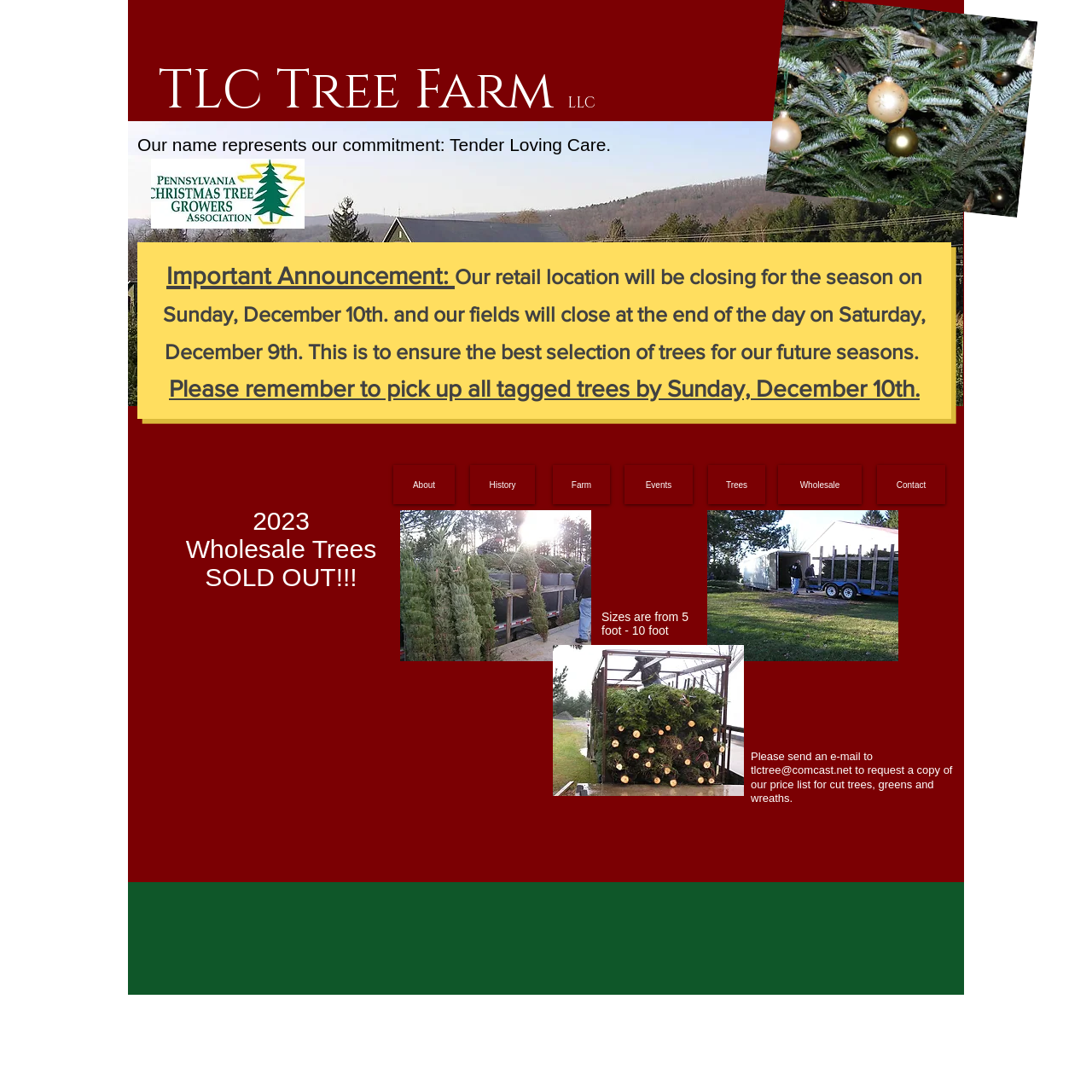Please find the bounding box coordinates for the clickable element needed to perform this instruction: "Click on Wholesale link".

[0.712, 0.426, 0.789, 0.462]